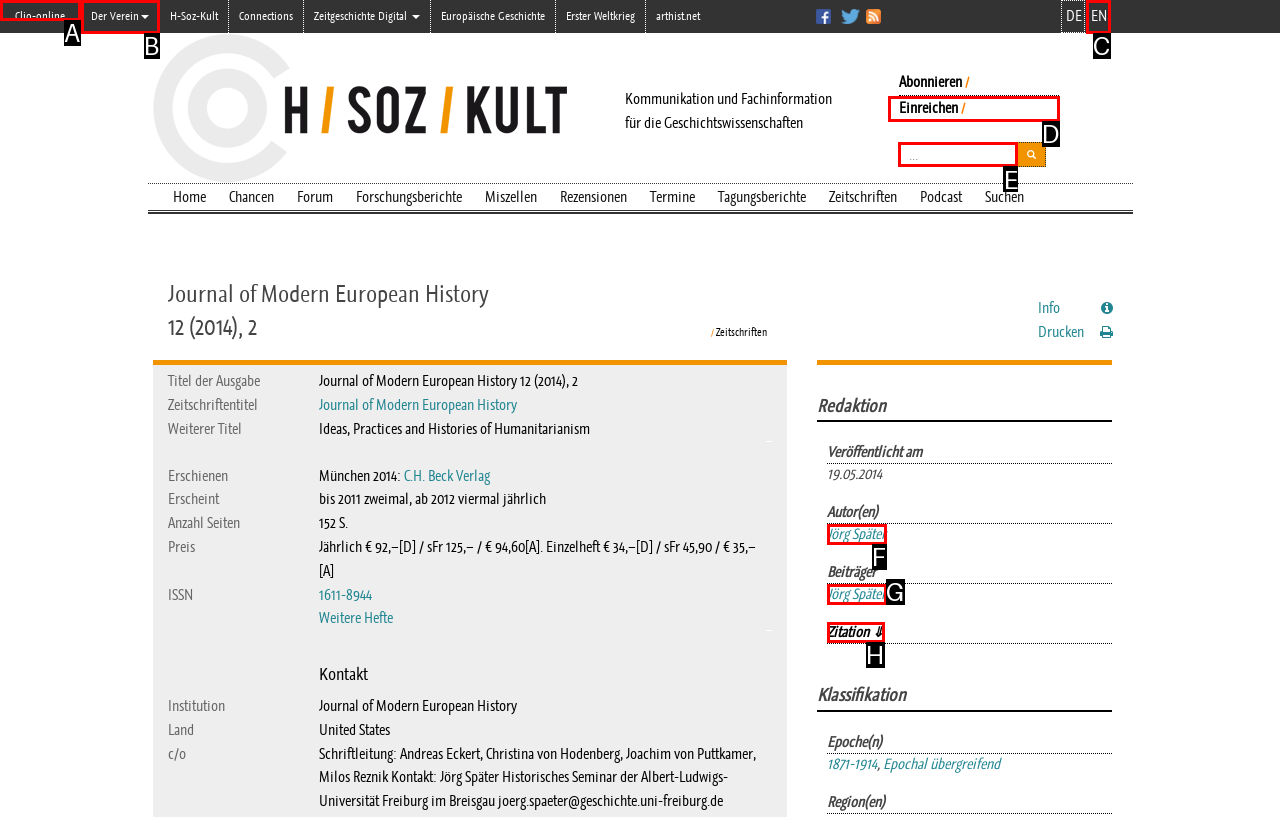Find the correct option to complete this instruction: Search for something. Reply with the corresponding letter.

E